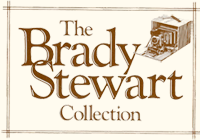Describe all the important aspects and features visible in the image.

The image showcases the logo of "The Brady Stewart Collection," prominently displayed in an elegant, vintage font. The text is set in a rich brown color, evoking a sense of nostalgia and historical significance. Accompanying the text is a stylized illustration of an antique camera, suggesting the collection's focus on photography and visual arts. This logo represents a curated assembly of works, likely highlighting the legacy and contributions of foundry artist Brady Stewart, as well as the artistic heritage captured through his lens. The overall design aligns with classic aesthetics, resonating with audiences who appreciate history and craftsmanship in photography.